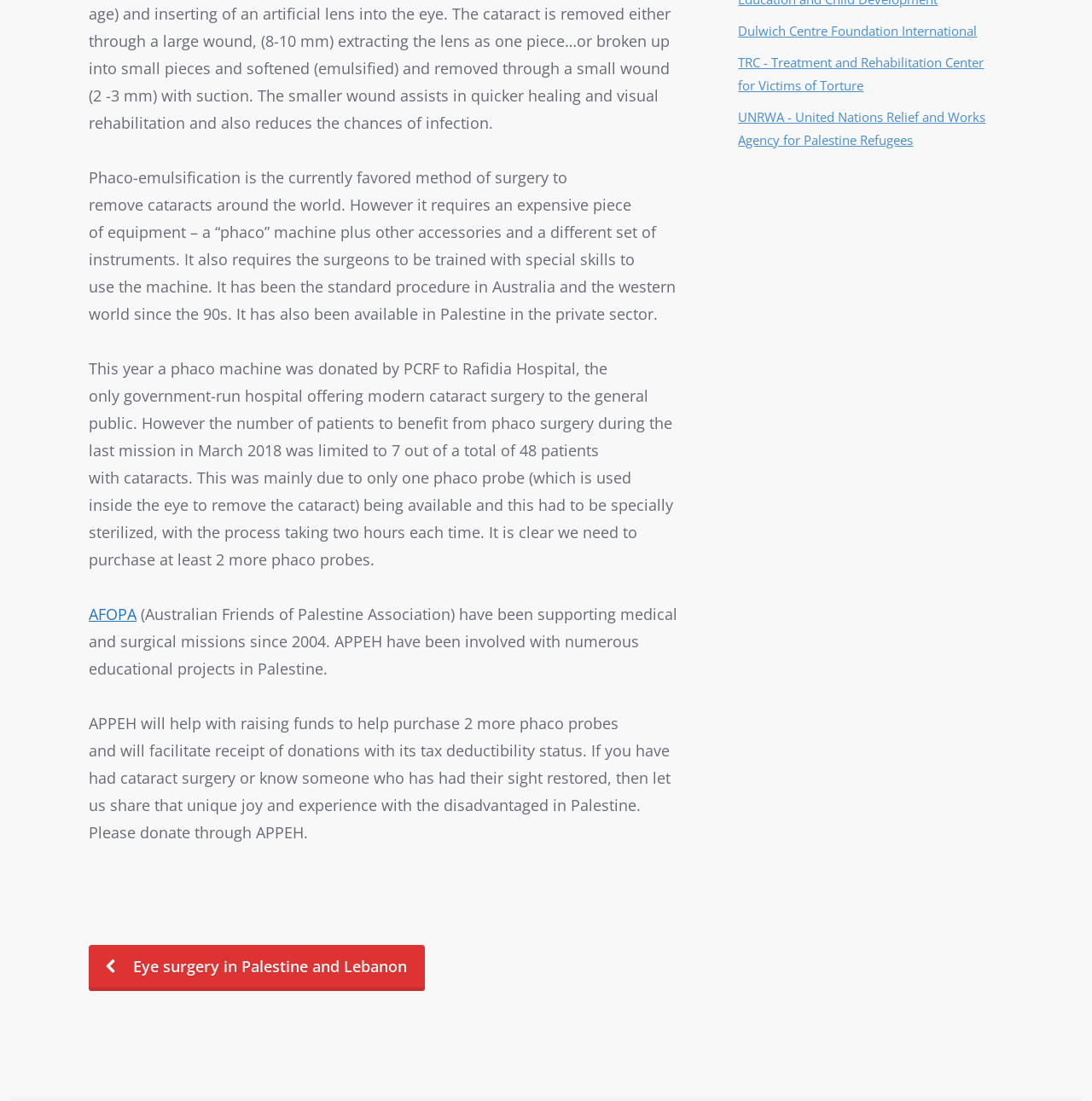Using floating point numbers between 0 and 1, provide the bounding box coordinates in the format (top-left x, top-left y, bottom-right x, bottom-right y). Locate the UI element described here: Advice

None